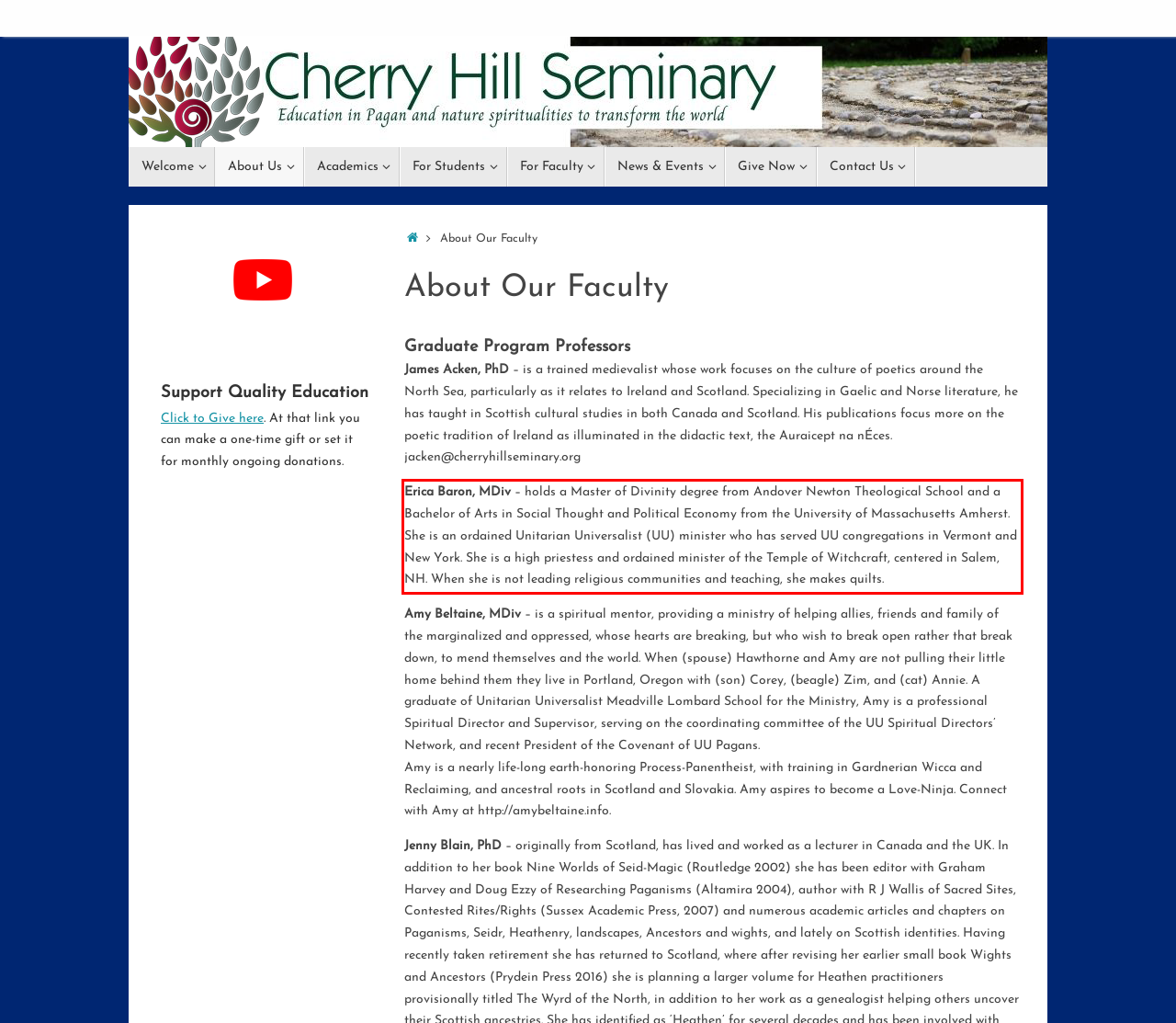You are provided with a webpage screenshot that includes a red rectangle bounding box. Extract the text content from within the bounding box using OCR.

Erica Baron, MDiv – holds a Master of Divinity degree from Andover Newton Theological School and a Bachelor of Arts in Social Thought and Political Economy from the University of Massachusetts Amherst. She is an ordained Unitarian Universalist (UU) minister who has served UU congregations in Vermont and New York. She is a high priestess and ordained minister of the Temple of Witchcraft, centered in Salem, NH. When she is not leading religious communities and teaching, she makes quilts.